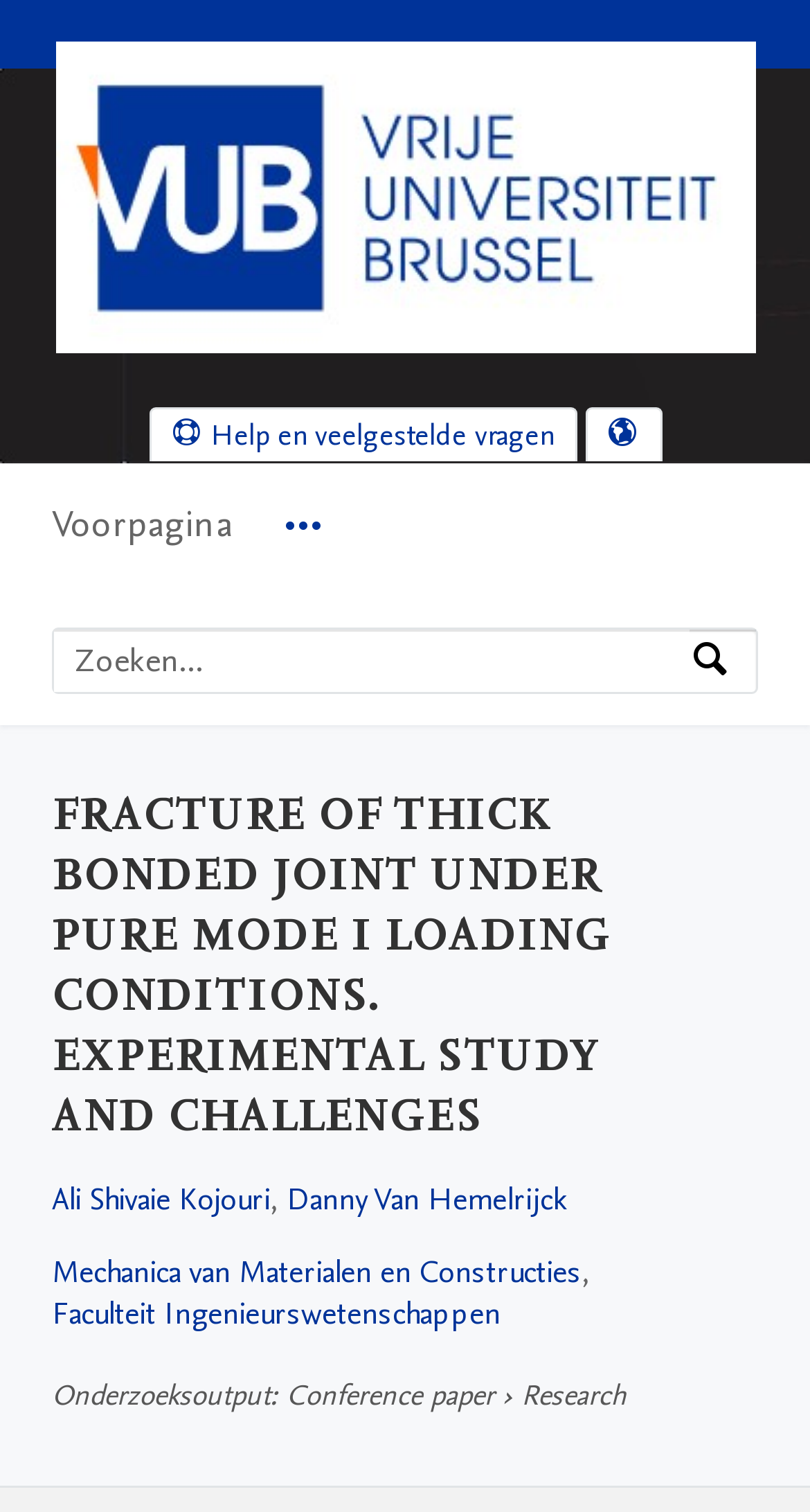Please provide the bounding box coordinates for the element that needs to be clicked to perform the following instruction: "Visit the homepage of Vrije Universiteit Brussel". The coordinates should be given as four float numbers between 0 and 1, i.e., [left, top, right, bottom].

[0.068, 0.212, 0.932, 0.242]